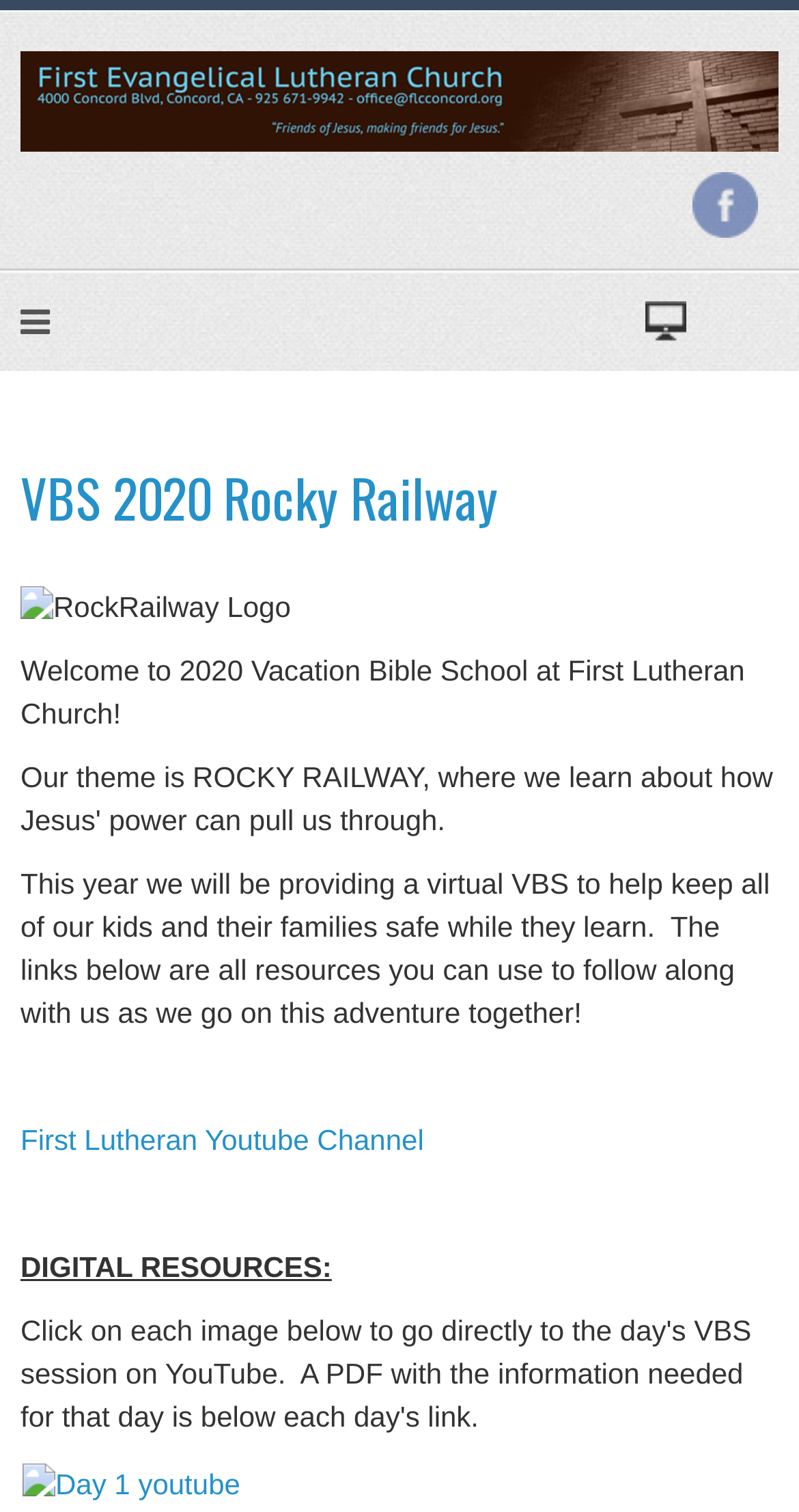What platform can users use to follow along with the VBS event?
Refer to the image and provide a thorough answer to the question.

The link 'First Lutheran Youtube Channel' suggests that users can follow along with the VBS event on the church's YouTube channel.